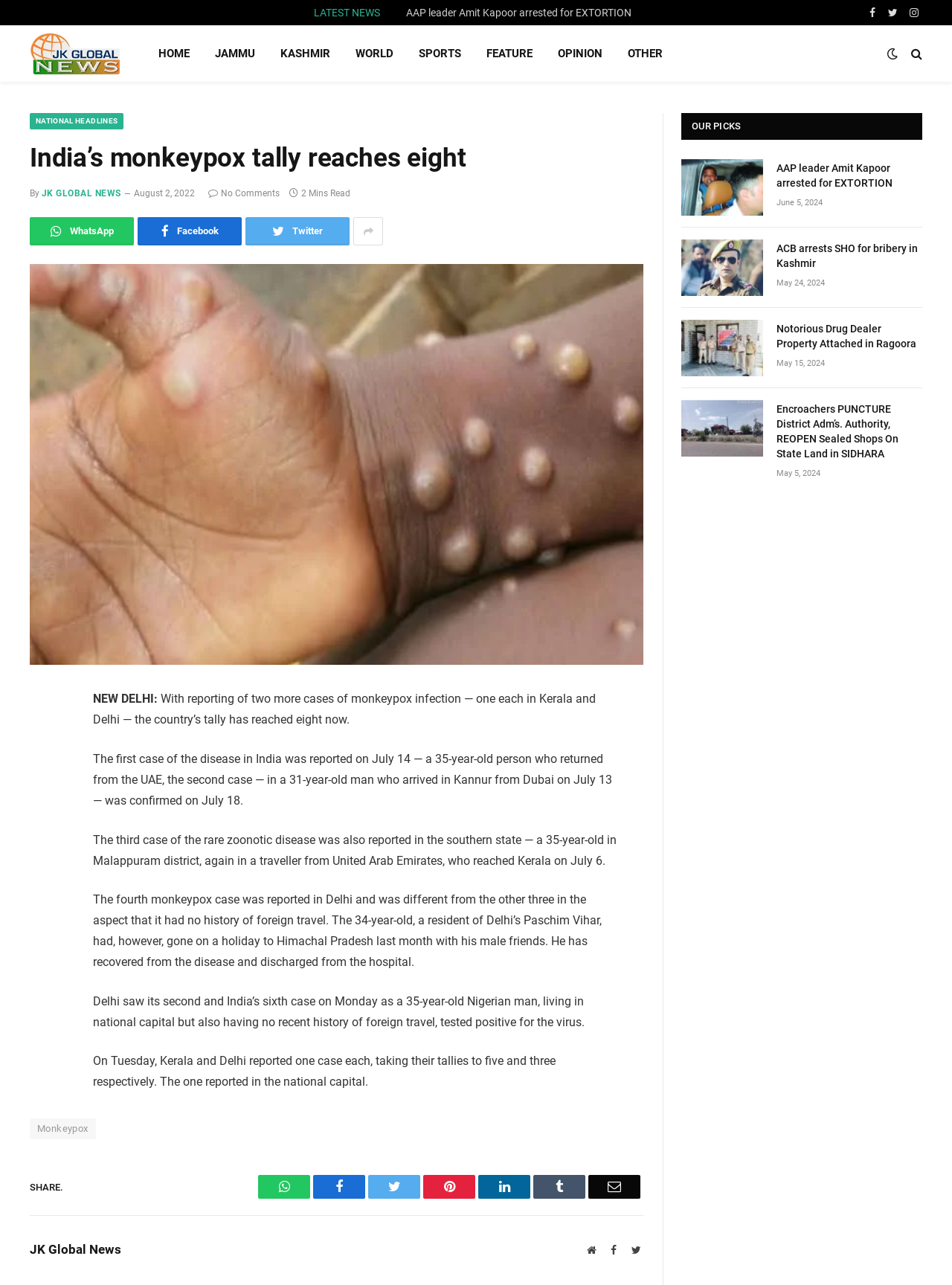Where was the first case of monkeypox reported in India?
Please use the image to provide an in-depth answer to the question.

The answer can be found in the article section of the webpage, where it is stated that 'the first case of the disease in India was reported on July 14 — a 35-year-old person who returned from the UAE'.